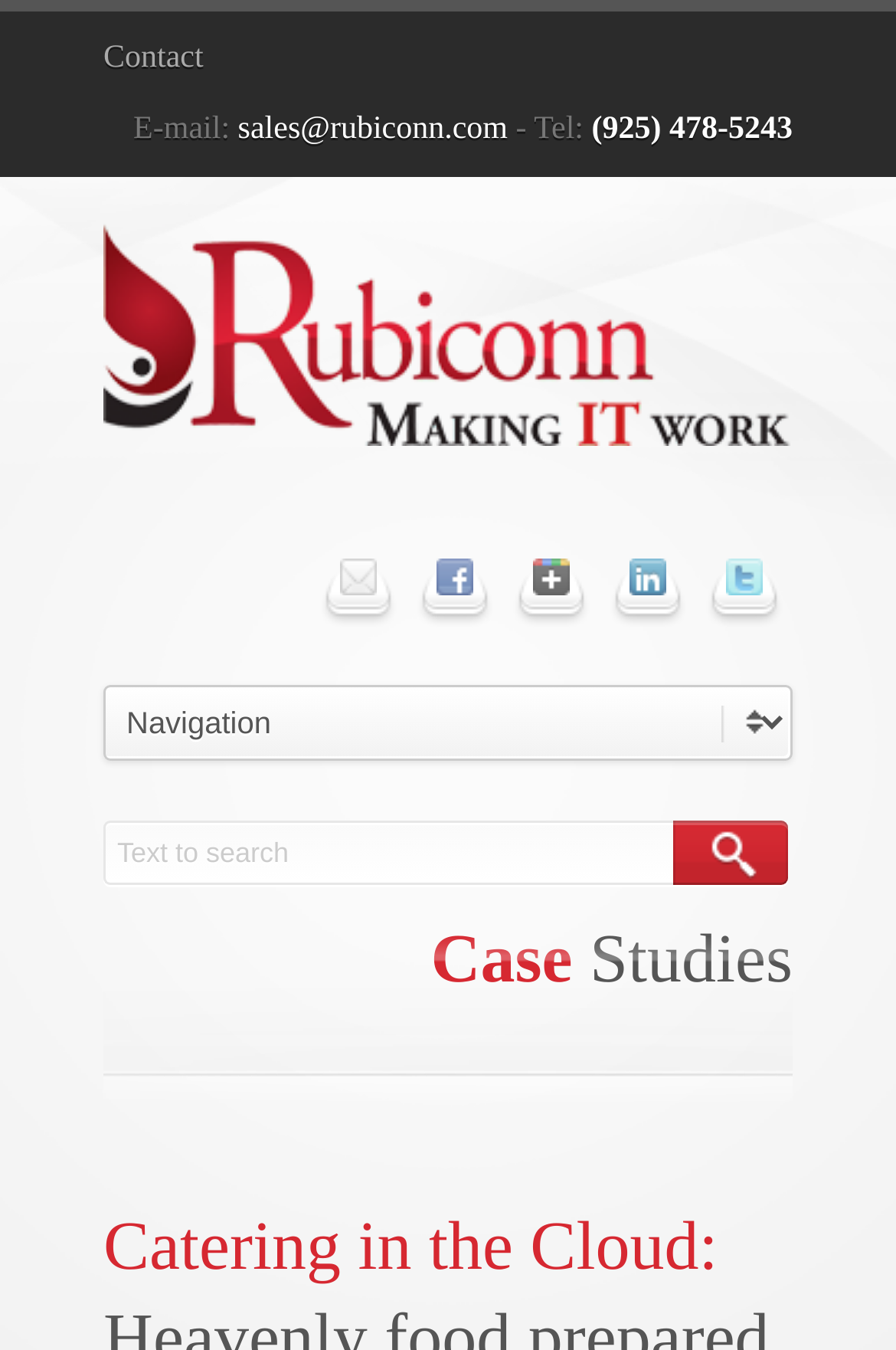Identify the bounding box coordinates of the HTML element based on this description: "sales@rubiconn.com".

[0.265, 0.083, 0.567, 0.109]